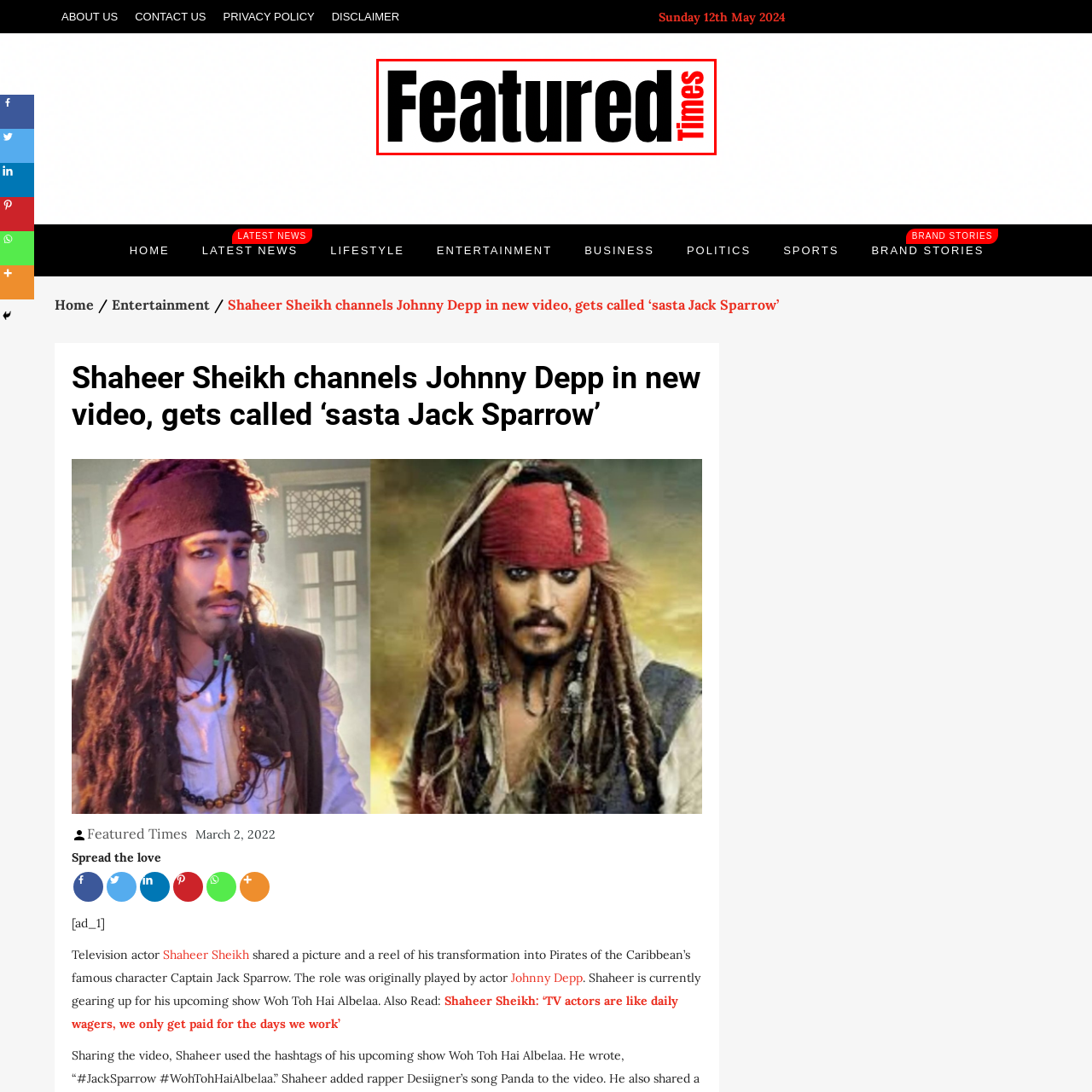Explain in detail what is shown in the red-bordered image.

The image depicts the bold title "Featured Times," showcasing a modern and dynamic design. The text is primarily presented in a strong, black font, emphasizing the word "Featured," while "Times" is highlighted in striking red, creating a visual contrast that captures attention. This likely serves as a logo or branding element for a publication or section dedicated to showcasing prominent news and content. The overall aesthetic conveys a sense of urgency and importance, inviting viewers to explore the highlighted features ahead.